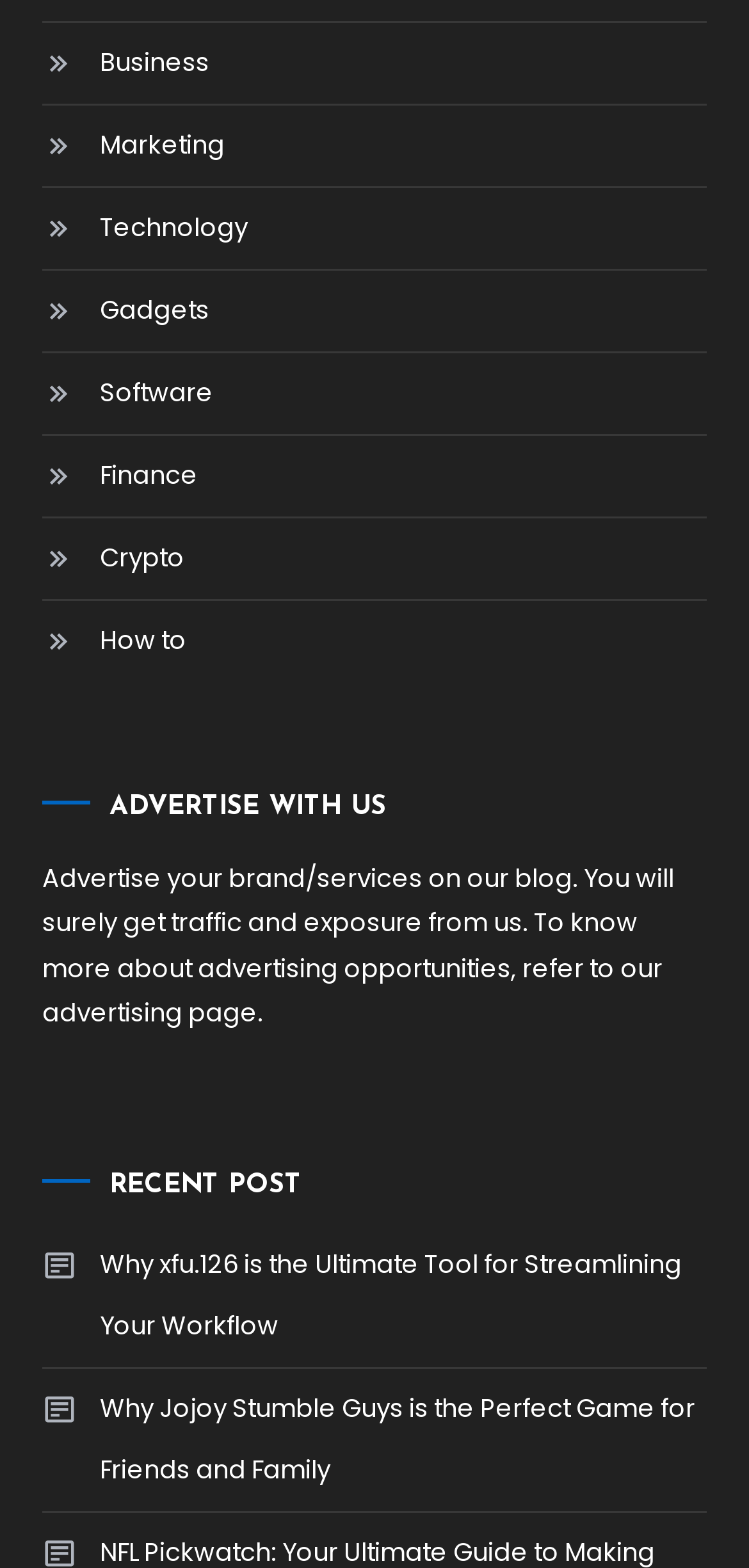Determine the bounding box coordinates of the clickable area required to perform the following instruction: "Click on Business". The coordinates should be represented as four float numbers between 0 and 1: [left, top, right, bottom].

[0.057, 0.021, 0.28, 0.06]